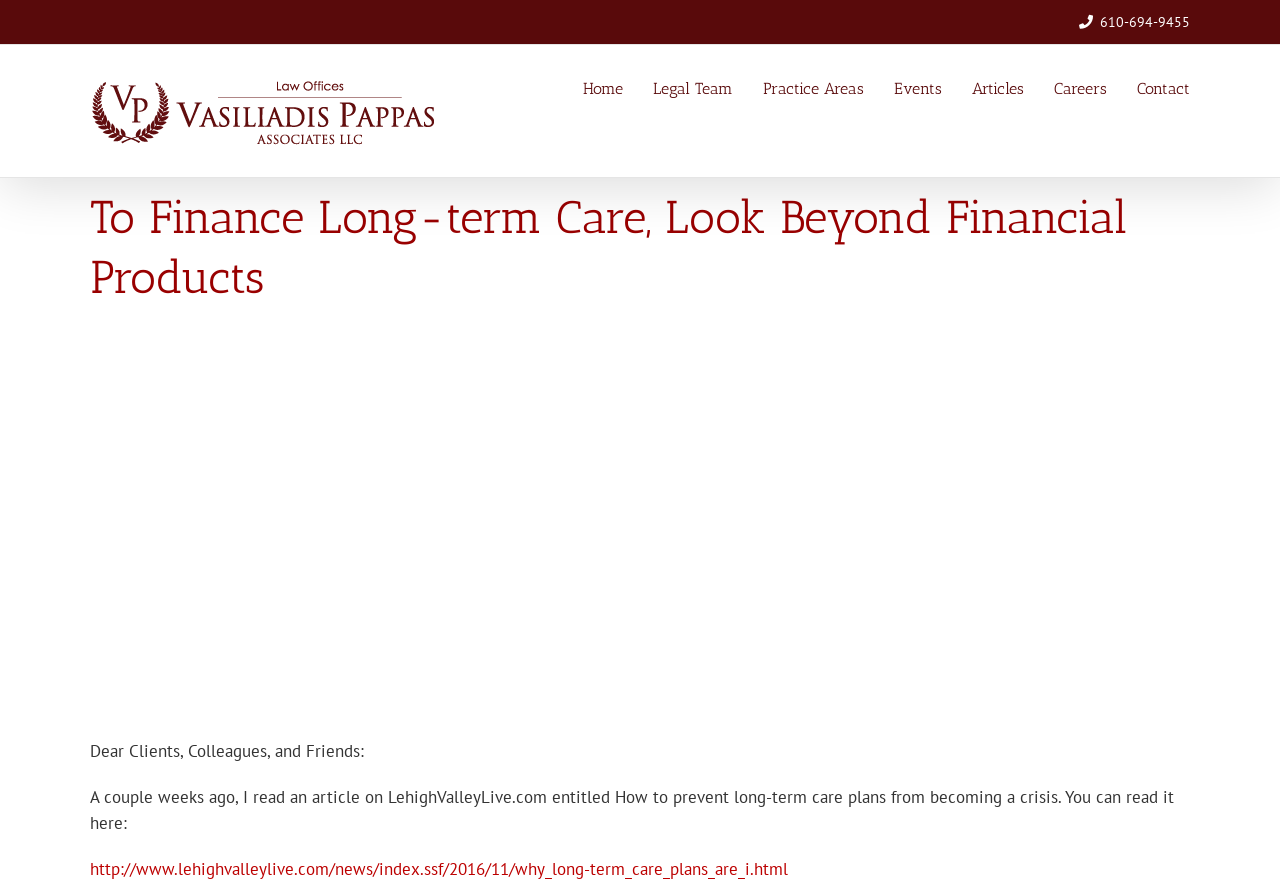Determine the bounding box coordinates of the element's region needed to click to follow the instruction: "Learn about the legal team". Provide these coordinates as four float numbers between 0 and 1, formatted as [left, top, right, bottom].

[0.51, 0.051, 0.573, 0.146]